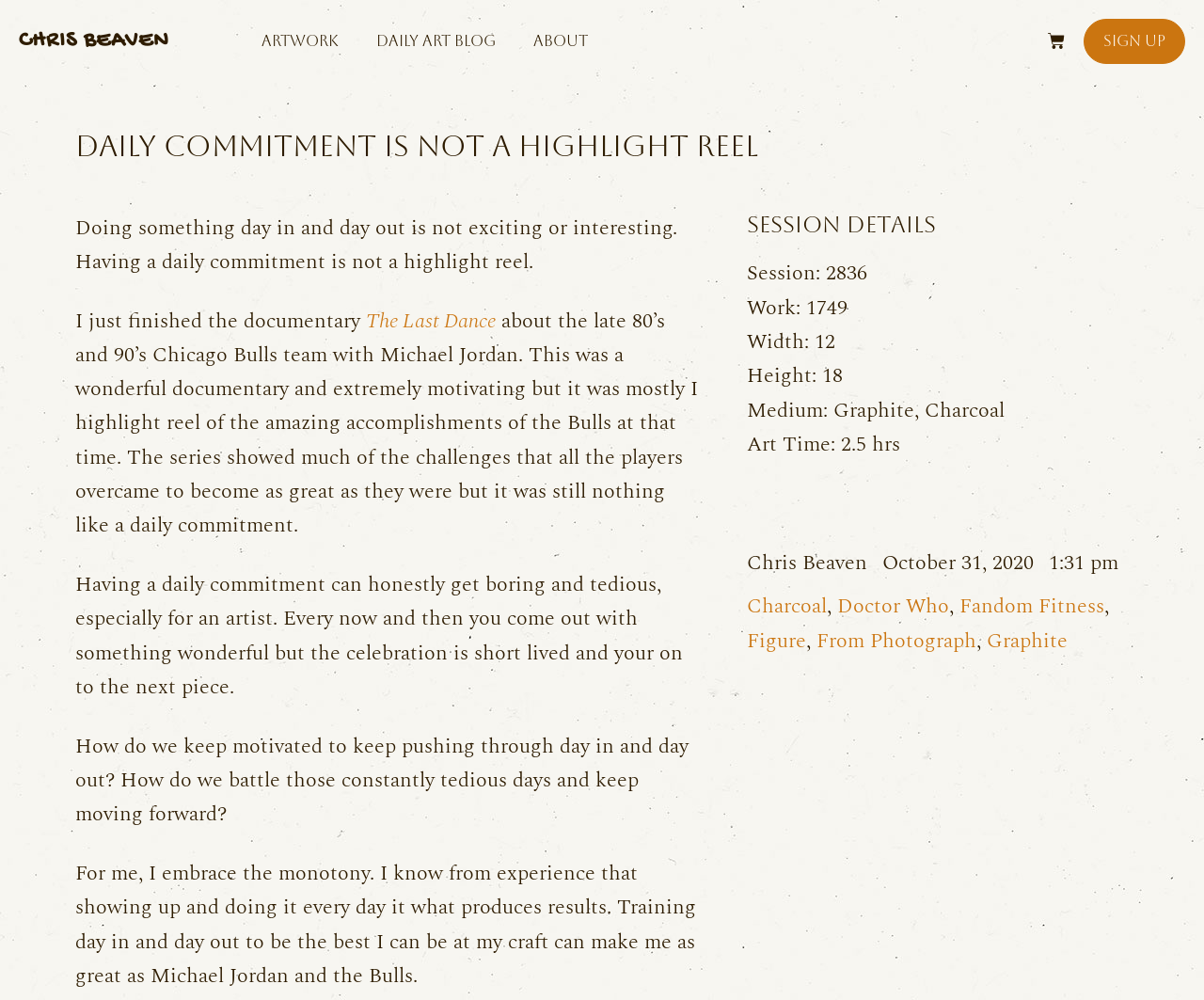Find the bounding box coordinates of the clickable area that will achieve the following instruction: "Go to home page".

None